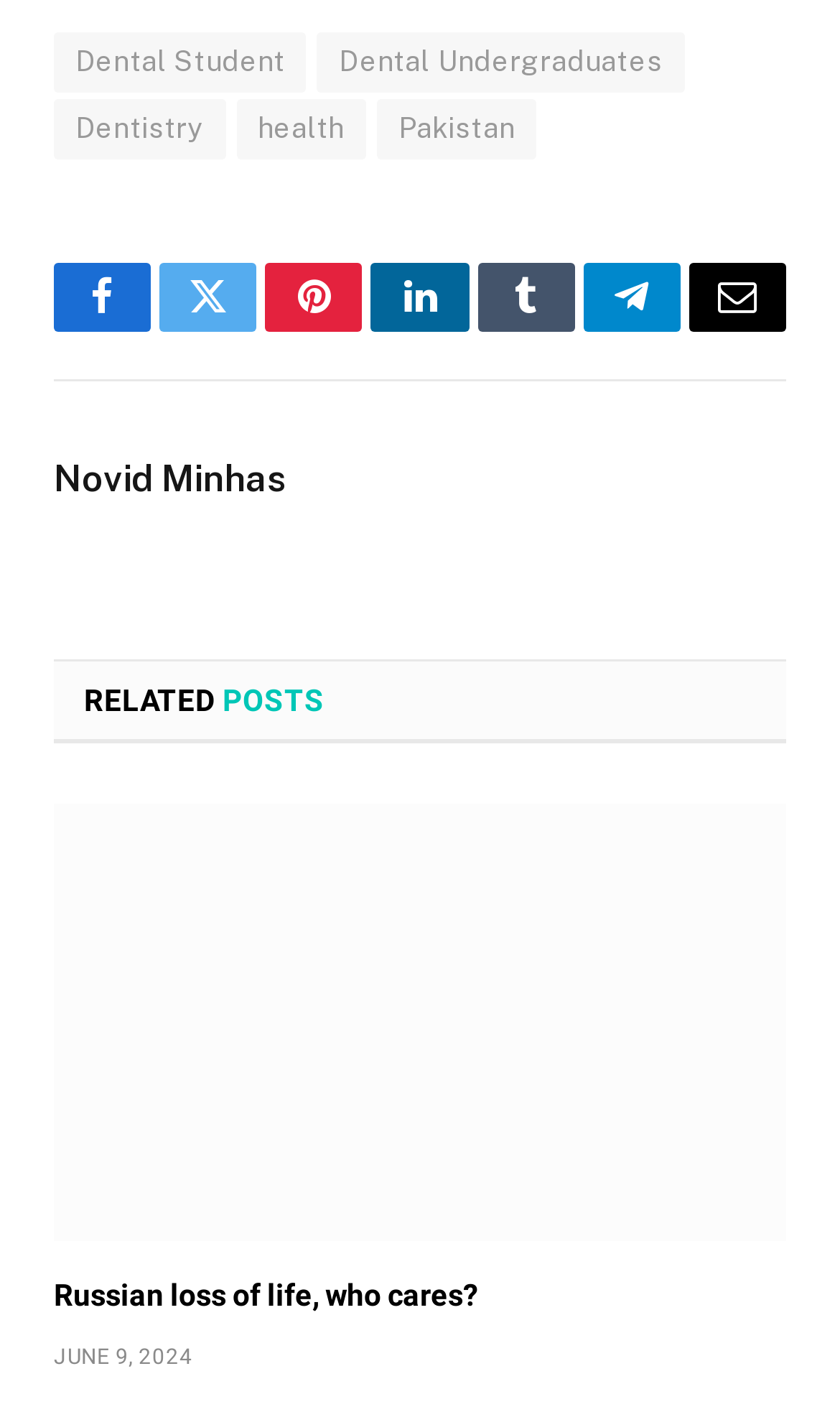Identify the bounding box for the given UI element using the description provided. Coordinates should be in the format (top-left x, top-left y, bottom-right x, bottom-right y) and must be between 0 and 1. Here is the description: Dental Student

[0.064, 0.023, 0.365, 0.066]